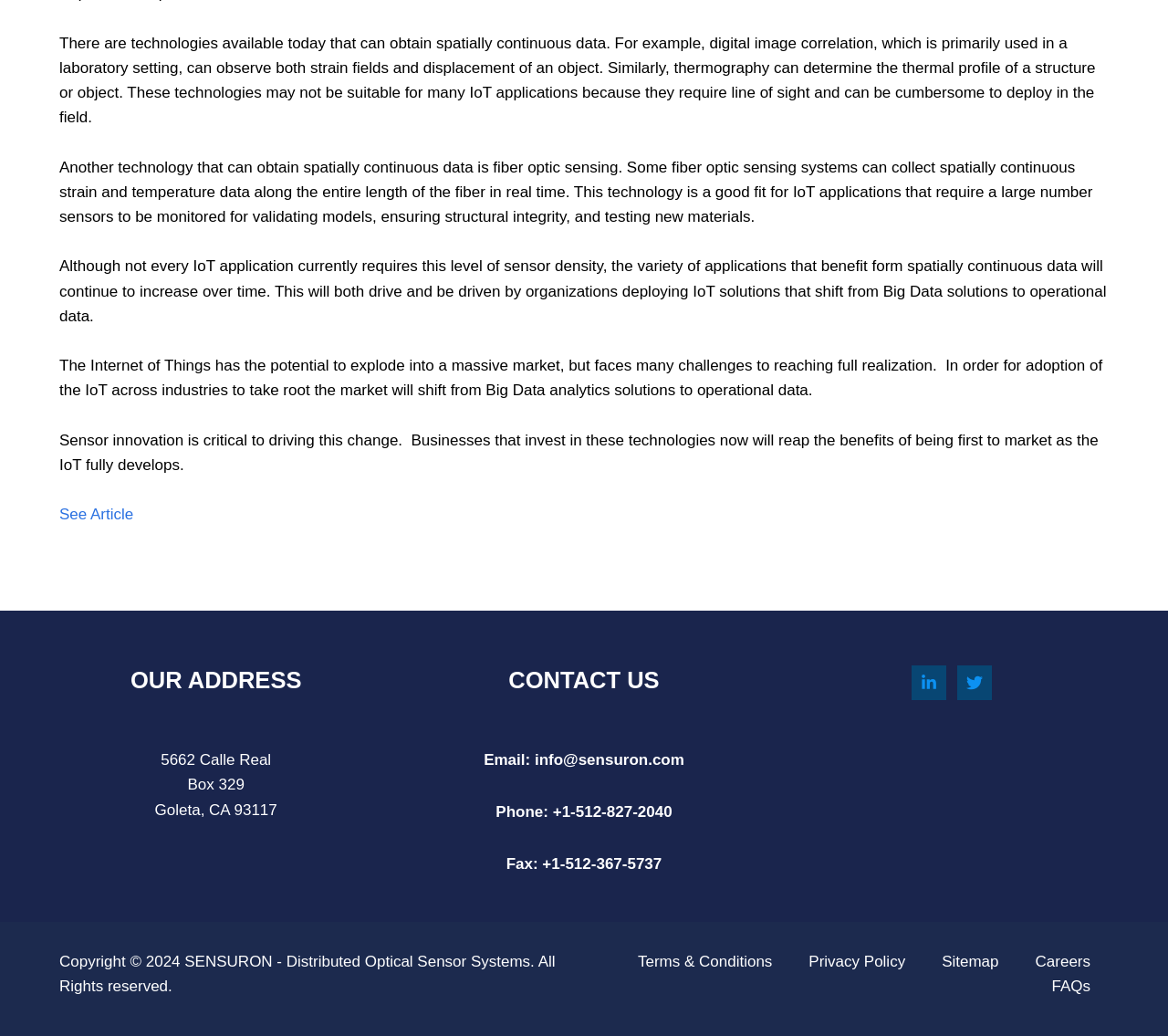Using the provided element description, identify the bounding box coordinates as (top-left x, top-left y, bottom-right x, bottom-right y). Ensure all values are between 0 and 1. Description: See Article

[0.051, 0.488, 0.114, 0.505]